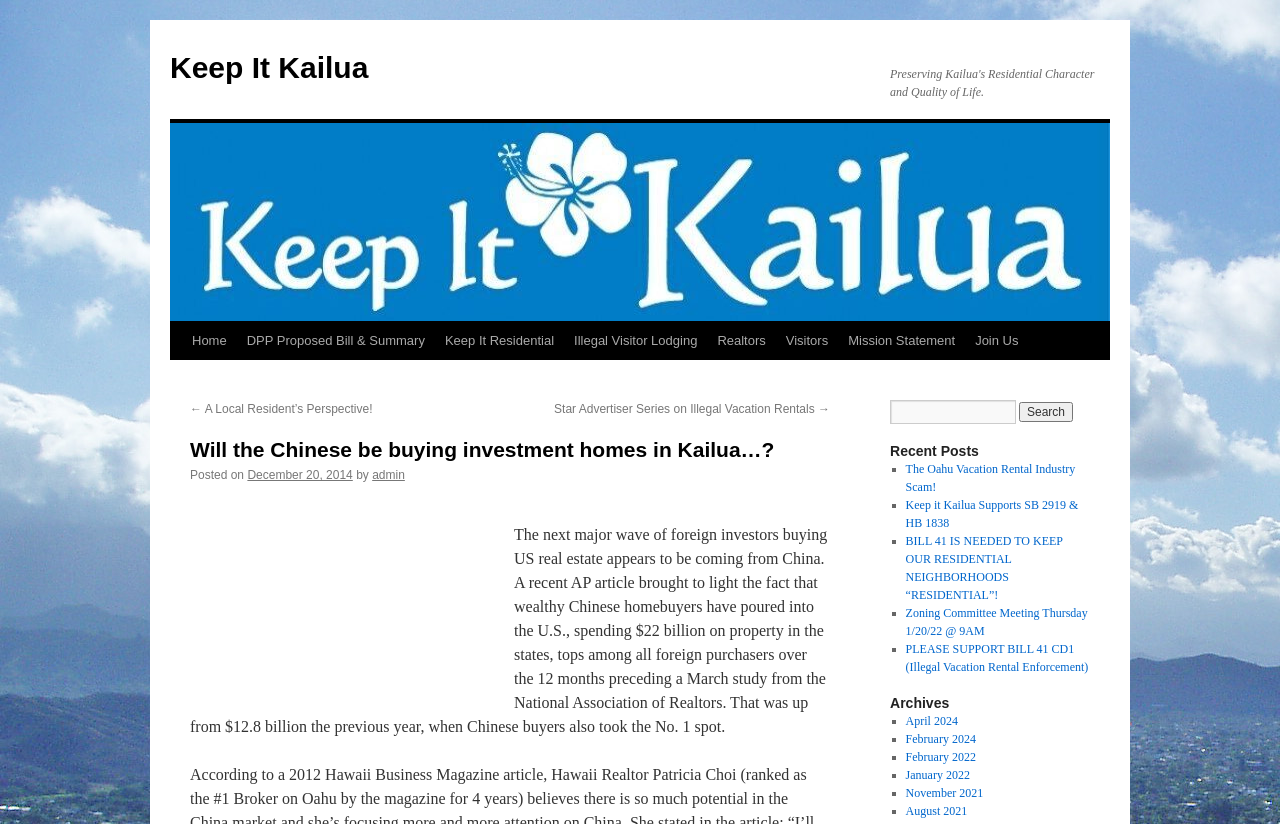Please identify the bounding box coordinates of the area that needs to be clicked to fulfill the following instruction: "Click on the 'Join Us' link."

[0.754, 0.391, 0.804, 0.437]